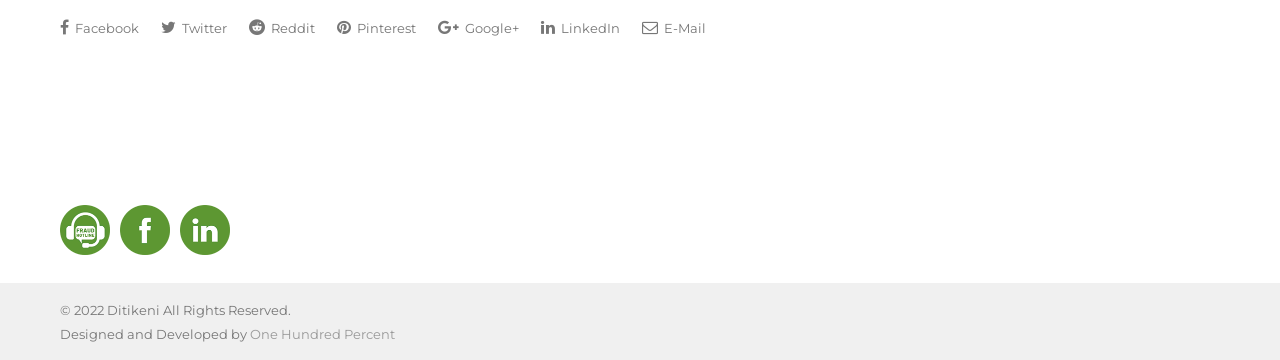Please provide the bounding box coordinates for the UI element as described: "One Hundred Percent". The coordinates must be four floats between 0 and 1, represented as [left, top, right, bottom].

[0.195, 0.906, 0.309, 0.951]